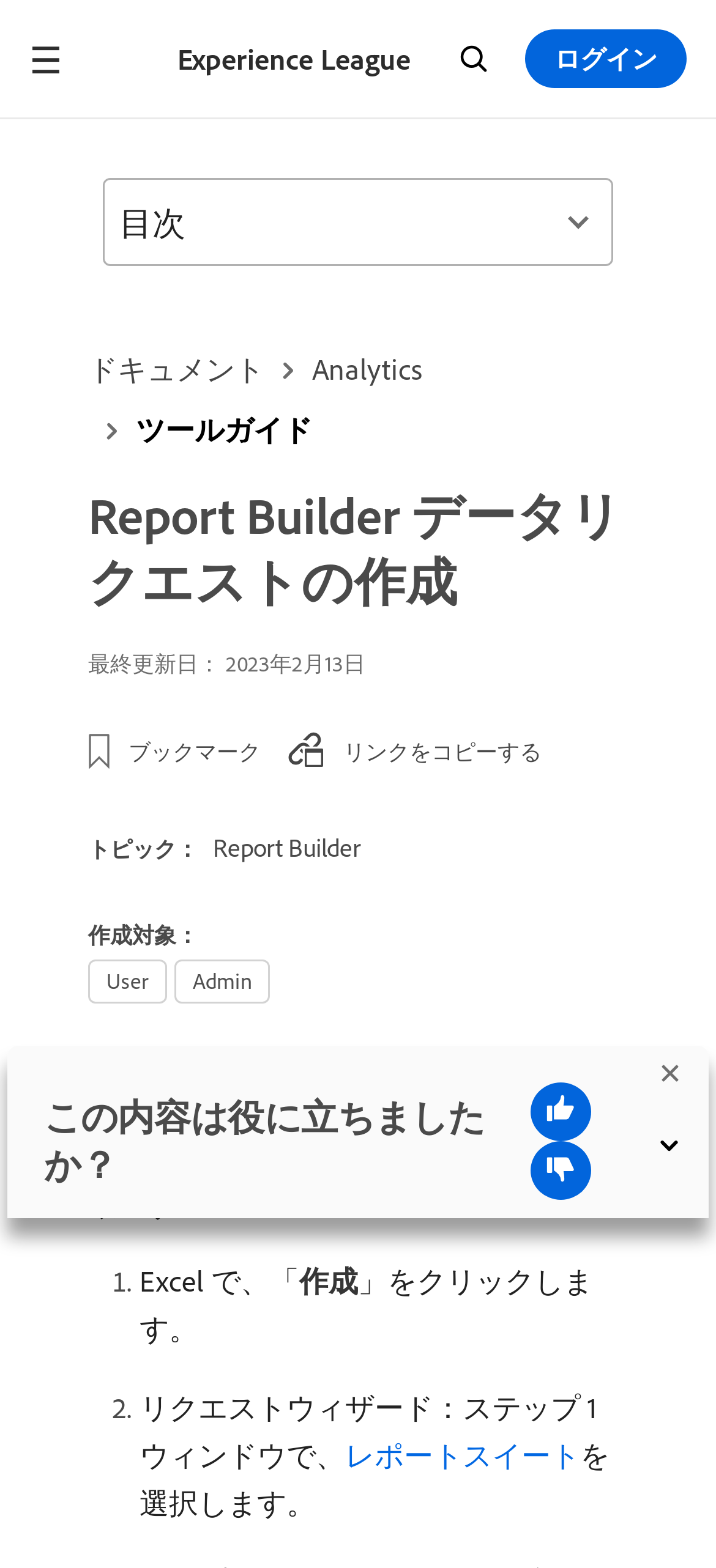Generate a comprehensive caption for the webpage you are viewing.

The webpage is about creating a basic Report Builder data request. At the top, there is a navigation menu with links to "Experience League", "Search", and "ログイン" (login). Below the navigation menu, there are links to "ドキュメント" (documents), "Analytics", and "ツールガイド" (tool guide).

The main content of the page is divided into sections. The first section has a heading "Report Builder データリクエストの作成" (Creating a Report Builder Data Request) and displays the last updated date, "2023年2月13日" (February 13, 2023). Below this section, there are links to "ブックマーク" (bookmark) and "リンクをコピーする" (copy link).

The next section has a heading "トピック：" (Topic:) with a link to "Report Builder". Below this, there are two sections with headings "作成対象：" (Creation Target:) and "User" and "Admin" respectively.

The main content of the page is a step-by-step guide to creating a basic data request. The guide consists of two steps, each with a list marker ("1." and "2.") and descriptive text. The first step involves clicking on a button in Excel, and the second step involves selecting a report suite in the Request Wizard window.

On the right side of the page, there is a button labeled "目次" (table of contents) that expands to a dropdown menu. At the bottom of the page, there is a feedback bar with a heading "この内容は役に立ちましたか？" (Was this content helpful to you?) and buttons to provide feedback, including "thumbs up" and "thumbs down" buttons.